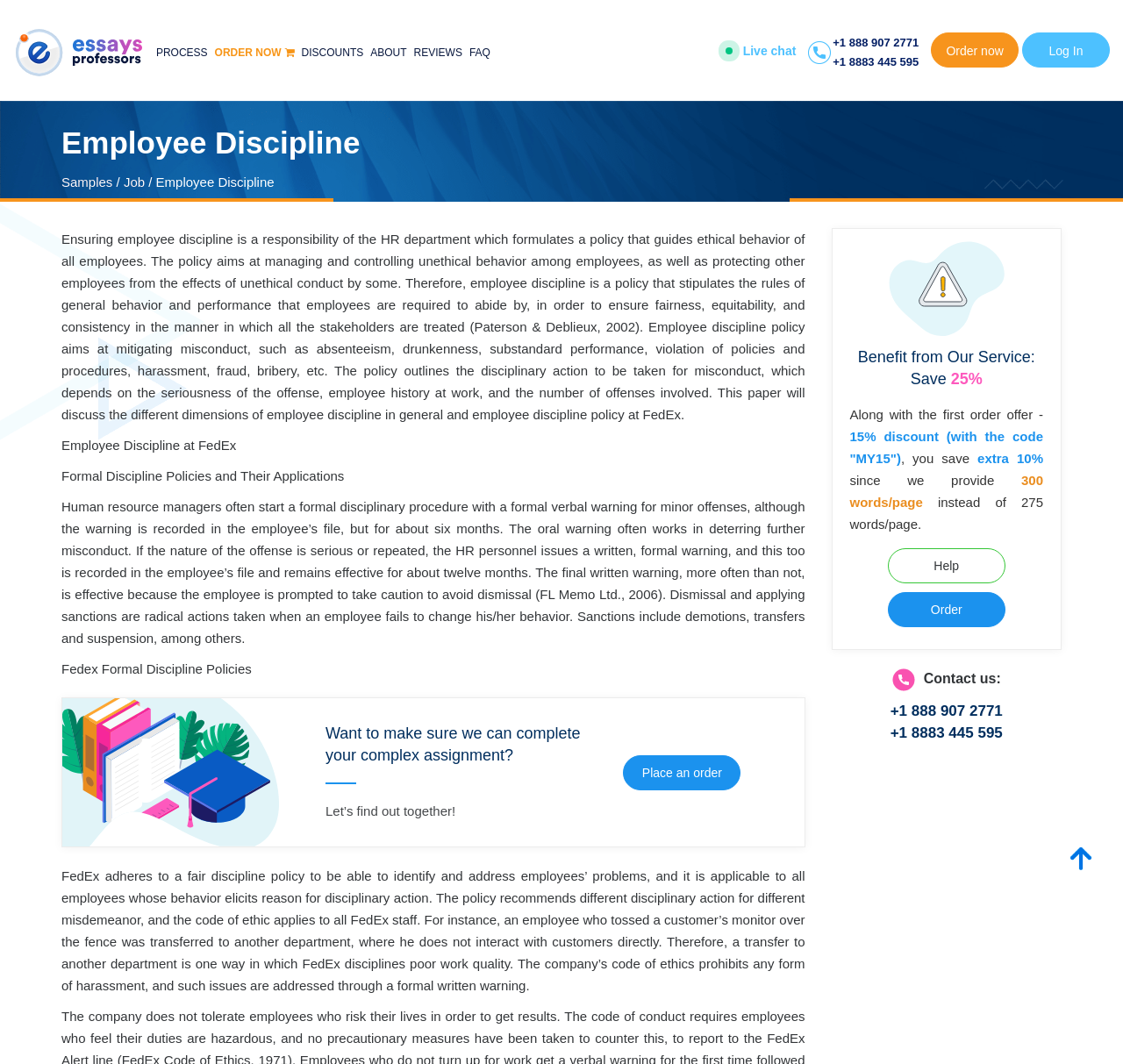Summarize the webpage comprehensively, mentioning all visible components.

This webpage is about employee discipline, specifically providing a job essay sample to help users write excellent academic papers. At the top left corner, there is a logo and a navigation menu with links to "PROCESS", "ORDER NOW", "DISCOUNTS", "ABOUT", "REVIEWS", and "FAQ". On the top right corner, there are links to "Live chat" and two phone numbers. 

Below the navigation menu, there is a heading "Employee Discipline" followed by a link to "Samples" and a breadcrumb trail indicating the current page is about "Job" and "Employee Discipline". 

The main content of the webpage is a lengthy text discussing employee discipline, its importance, and its application at FedEx. The text is divided into several sections, including "Ensuring employee discipline", "Employee Discipline at FedEx", "Formal Discipline Policies and Their Applications", and "Fedex Formal Discipline Policies". 

On the right side of the webpage, there is a call-to-action section encouraging users to place an order, with a discount offer and a reminder of the benefits of using the service. 

At the bottom of the webpage, there are links to "Help" and "Order", followed by a "Contact us" section with two phone numbers. Finally, there is a "scroll-back-to-top-button" at the bottom right corner of the webpage.